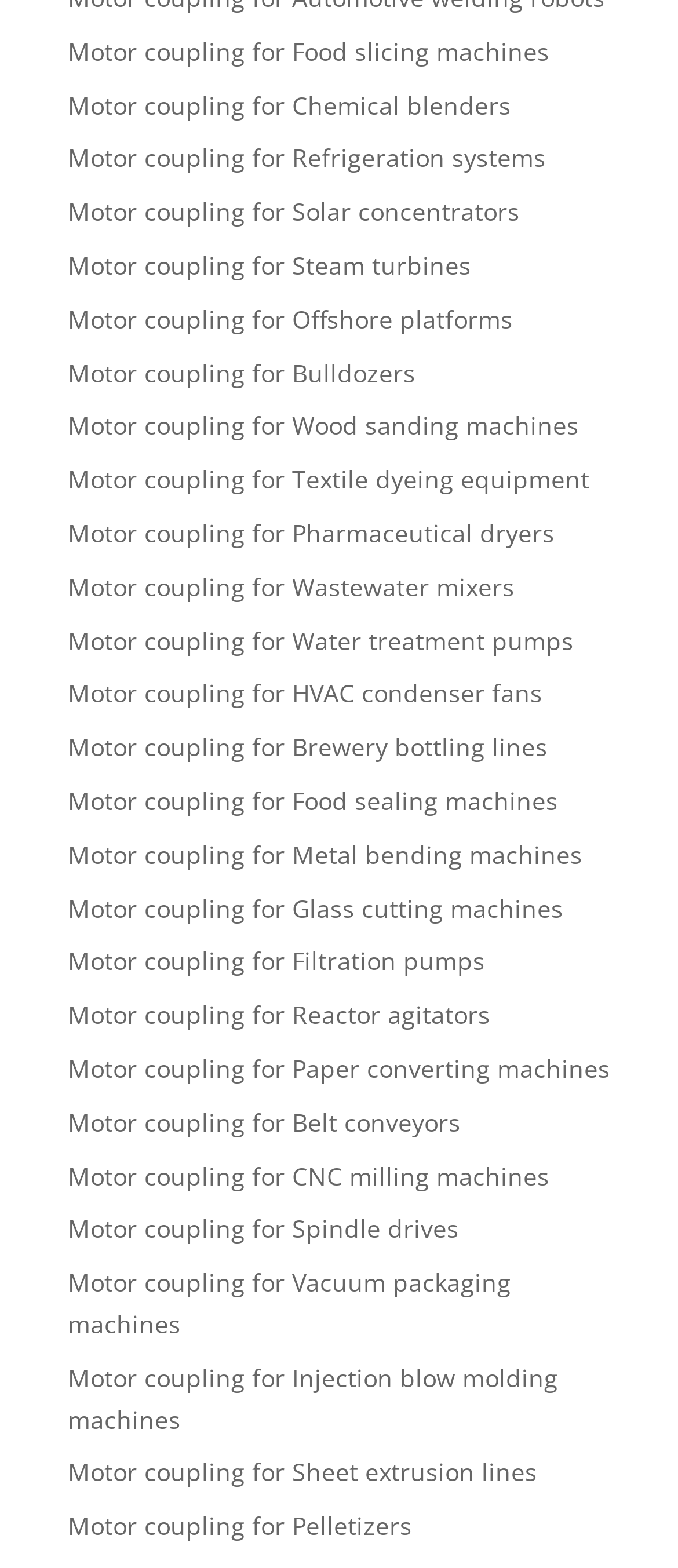Find the coordinates for the bounding box of the element with this description: "Motor coupling for Bulldozers".

[0.1, 0.227, 0.613, 0.248]